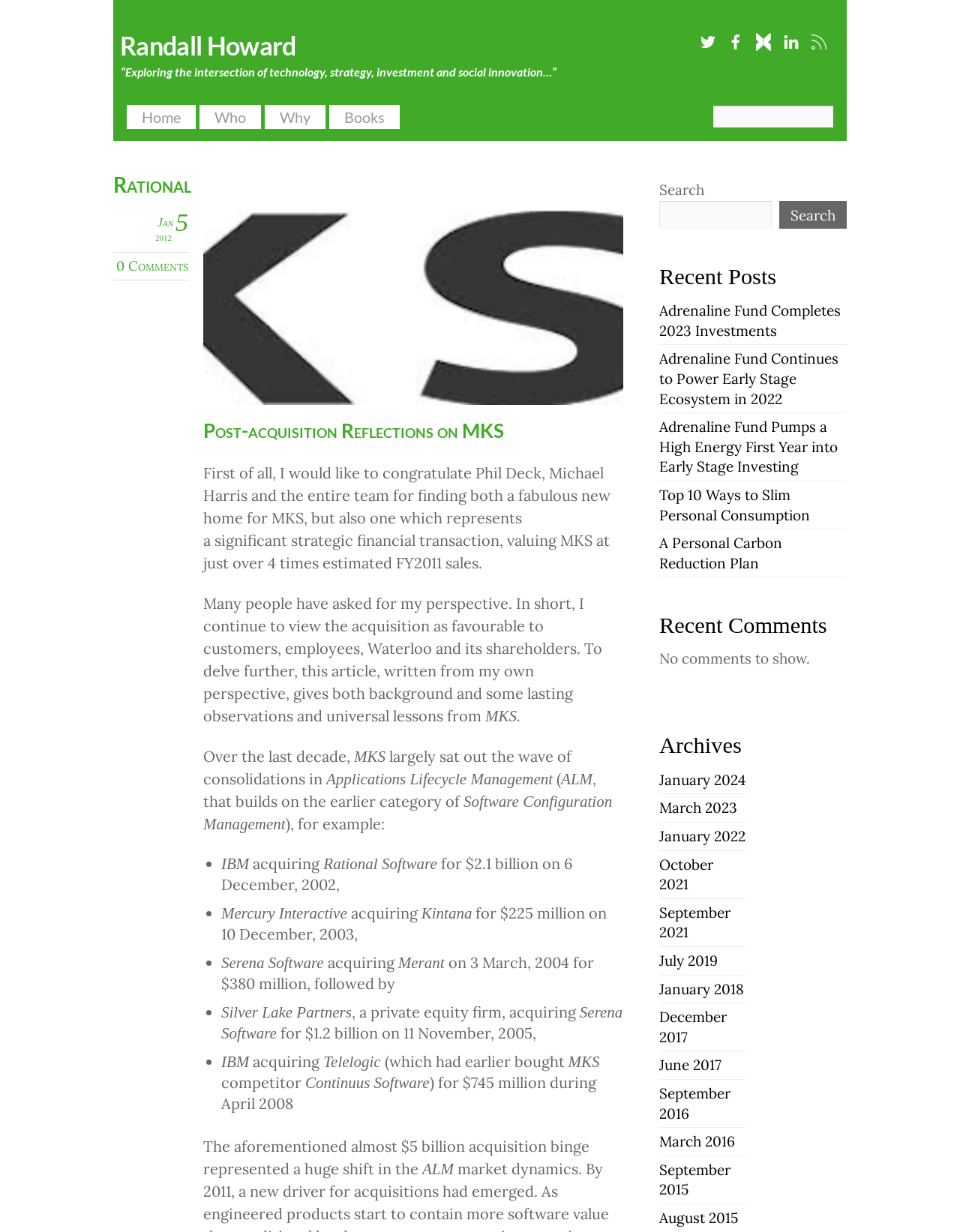Find the bounding box coordinates for the HTML element described as: "Post-acquisition Reflections on MKS". The coordinates should consist of four float values between 0 and 1, i.e., [left, top, right, bottom].

[0.212, 0.34, 0.525, 0.359]